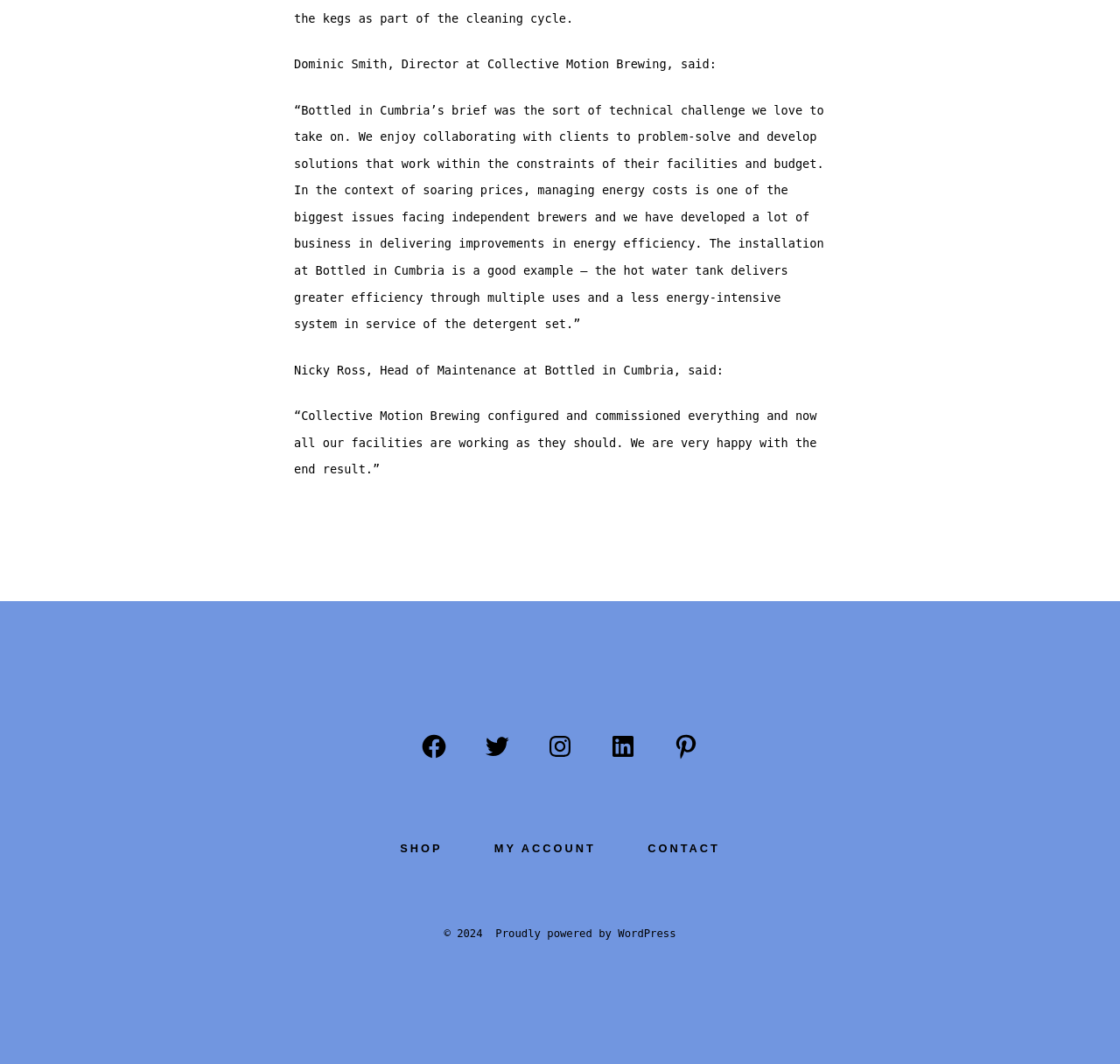Please specify the bounding box coordinates of the area that should be clicked to accomplish the following instruction: "Open Twitter in a new tab". The coordinates should consist of four float numbers between 0 and 1, i.e., [left, top, right, bottom].

[0.419, 0.675, 0.469, 0.728]